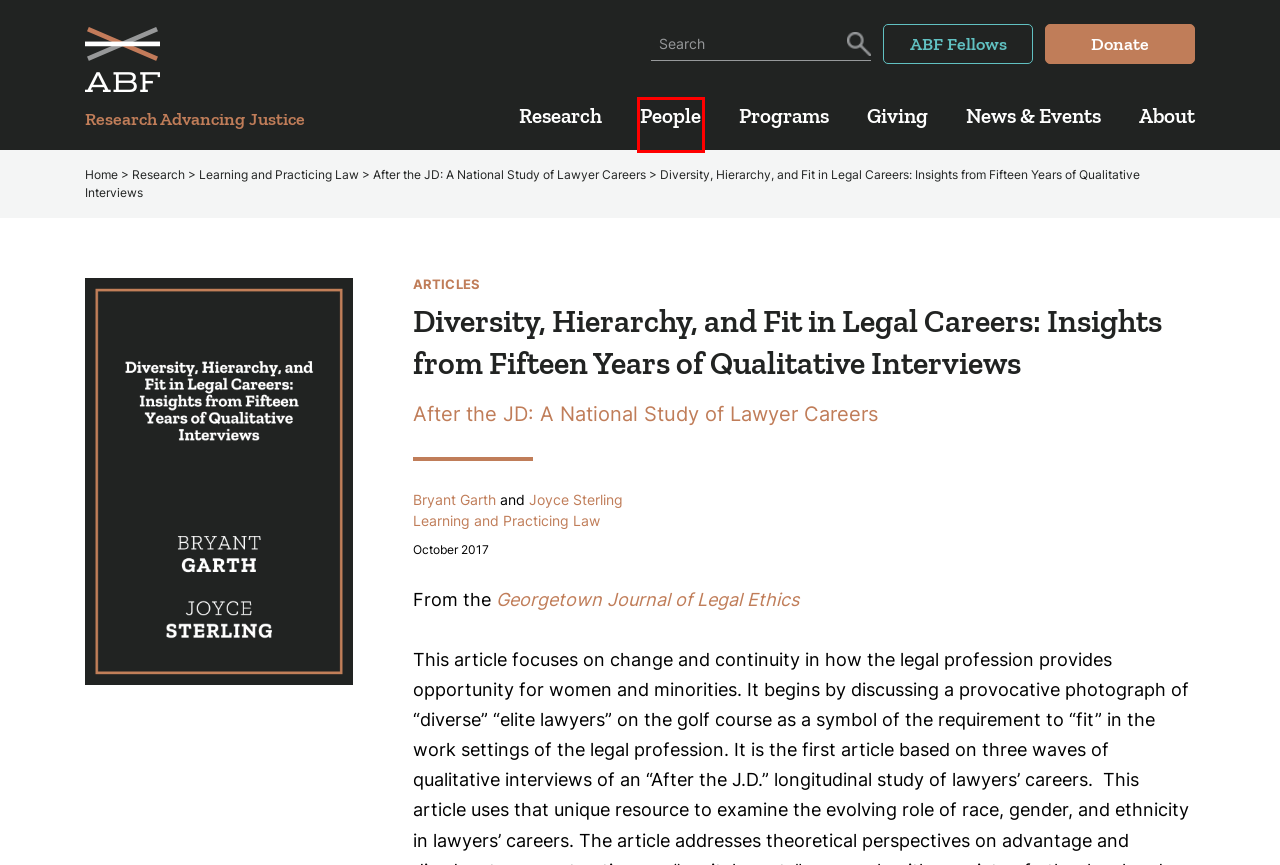Given a webpage screenshot with a red bounding box around a UI element, choose the webpage description that best matches the new webpage after clicking the element within the bounding box. Here are the candidates:
A. Giving - American Bar Foundation - ABF
B. About the Fellows of the American Bar Foundation - ABF
C. American Bar Foundation: News and Events - ABF
D. American Bar Foundation - Research Advancing Justice
E. American Bar Foundation Scholars and Staff - ABF
F. Joyce Sterling - ABF
G. Research at the American Bar Foundation - ABF
H. After the JD: A National Study of Lawyer Careers - ABF

E